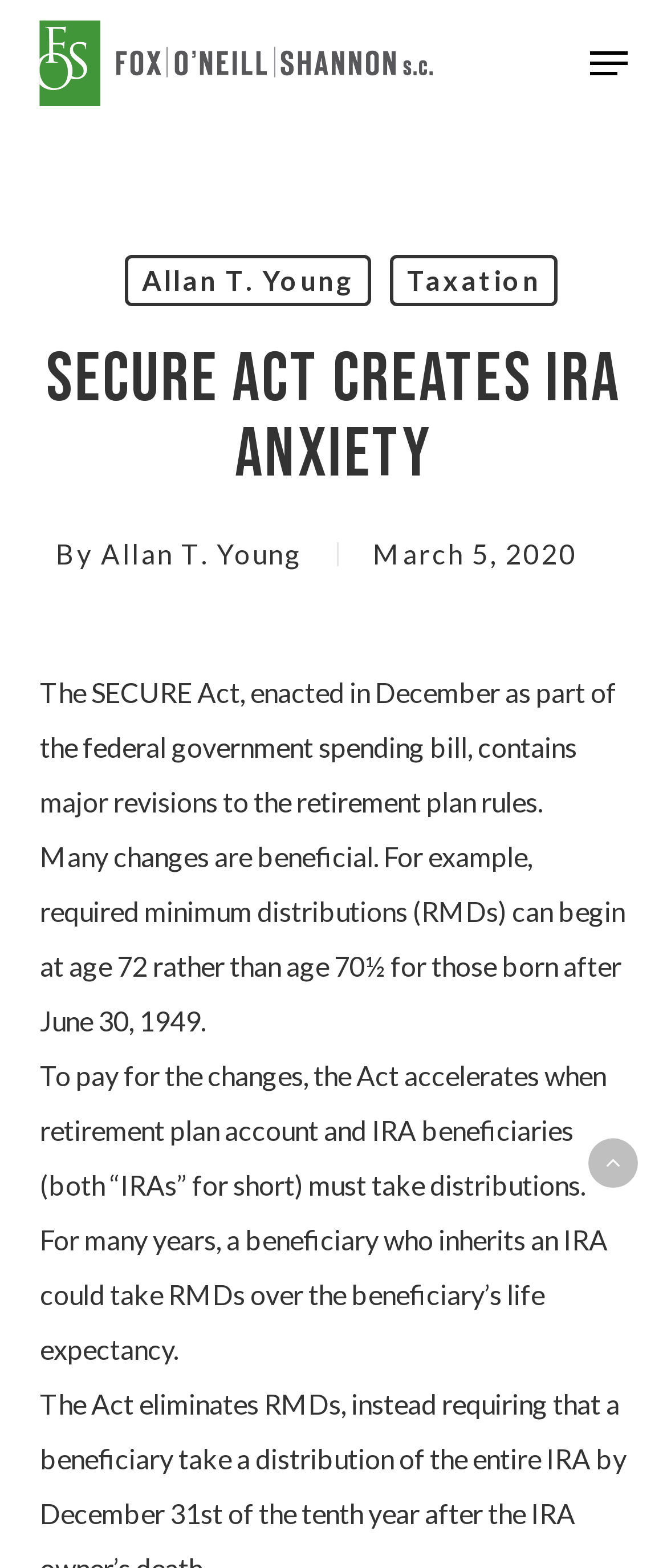Please analyze the image and provide a thorough answer to the question:
What is the date of the article?

I found the answer by looking at the text 'March 5, 2020', which is the date of the article.